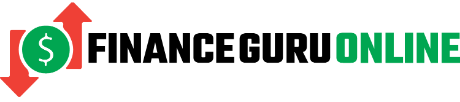Answer succinctly with a single word or phrase:
What direction is the red arrow pointing?

Upward